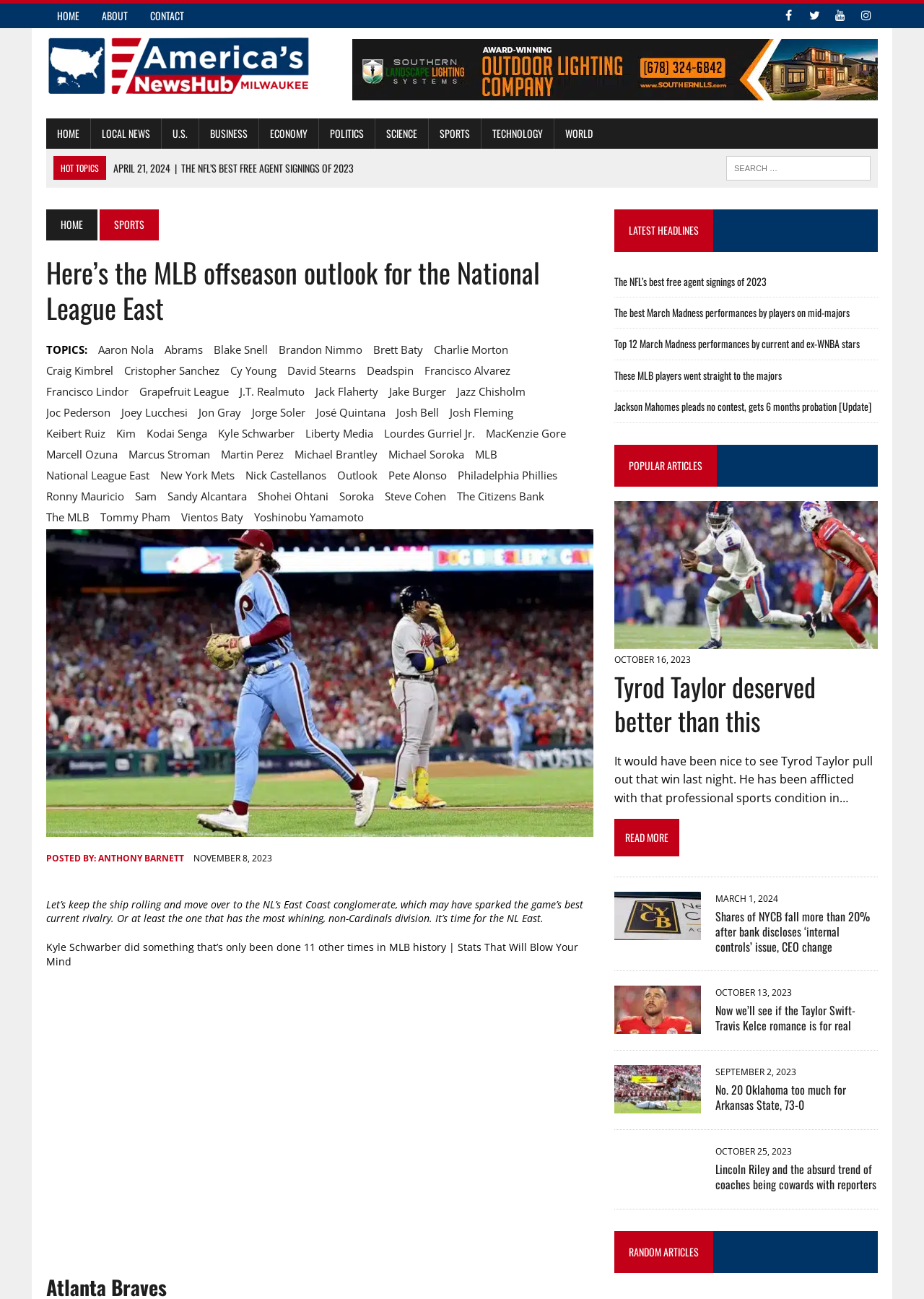Please provide a comprehensive response to the question below by analyzing the image: 
What is the date of the article?

I found the answer by looking at the date mentioned in the links above the main article, which is 'APRIL 21, 2024'.